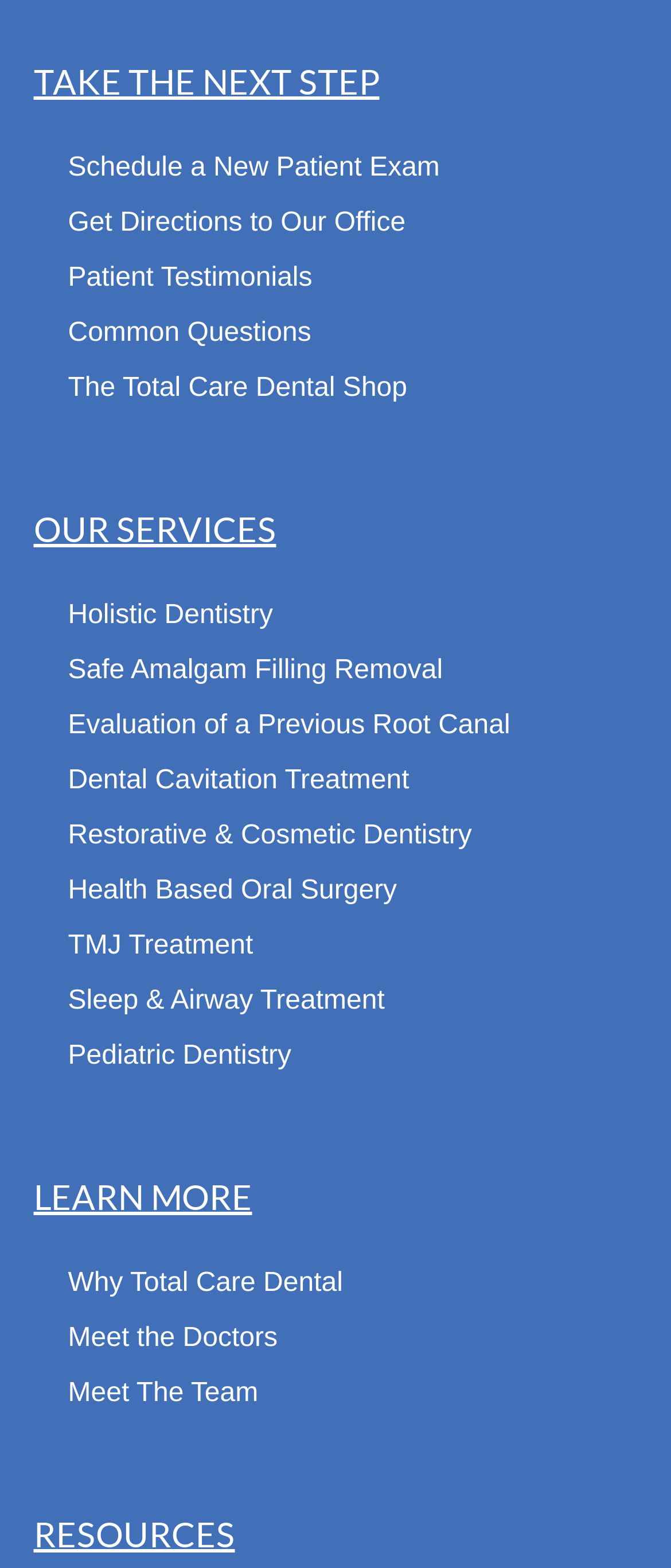How many links are there under 'RESOURCES'?
Answer the question with a thorough and detailed explanation.

I looked at the 'RESOURCES' heading and did not find any links under it.